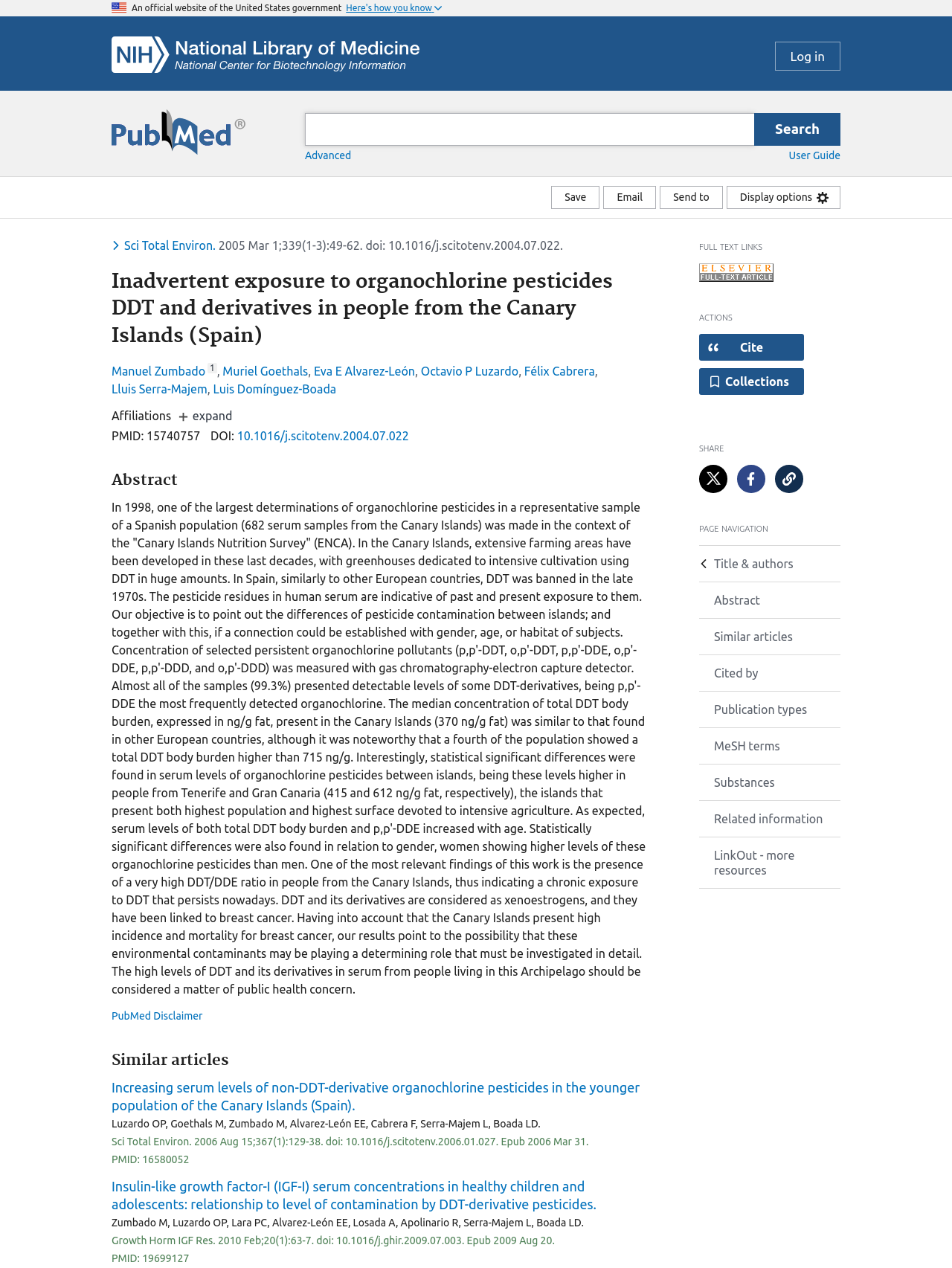What is the method used to measure the concentration of selected persistent organochlorine pollutants?
Look at the image and provide a detailed response to the question.

I found the answer by reading the abstract of the article, which mentions that the concentration of selected persistent organochlorine pollutants was measured with gas chromatography-electron capture detector.